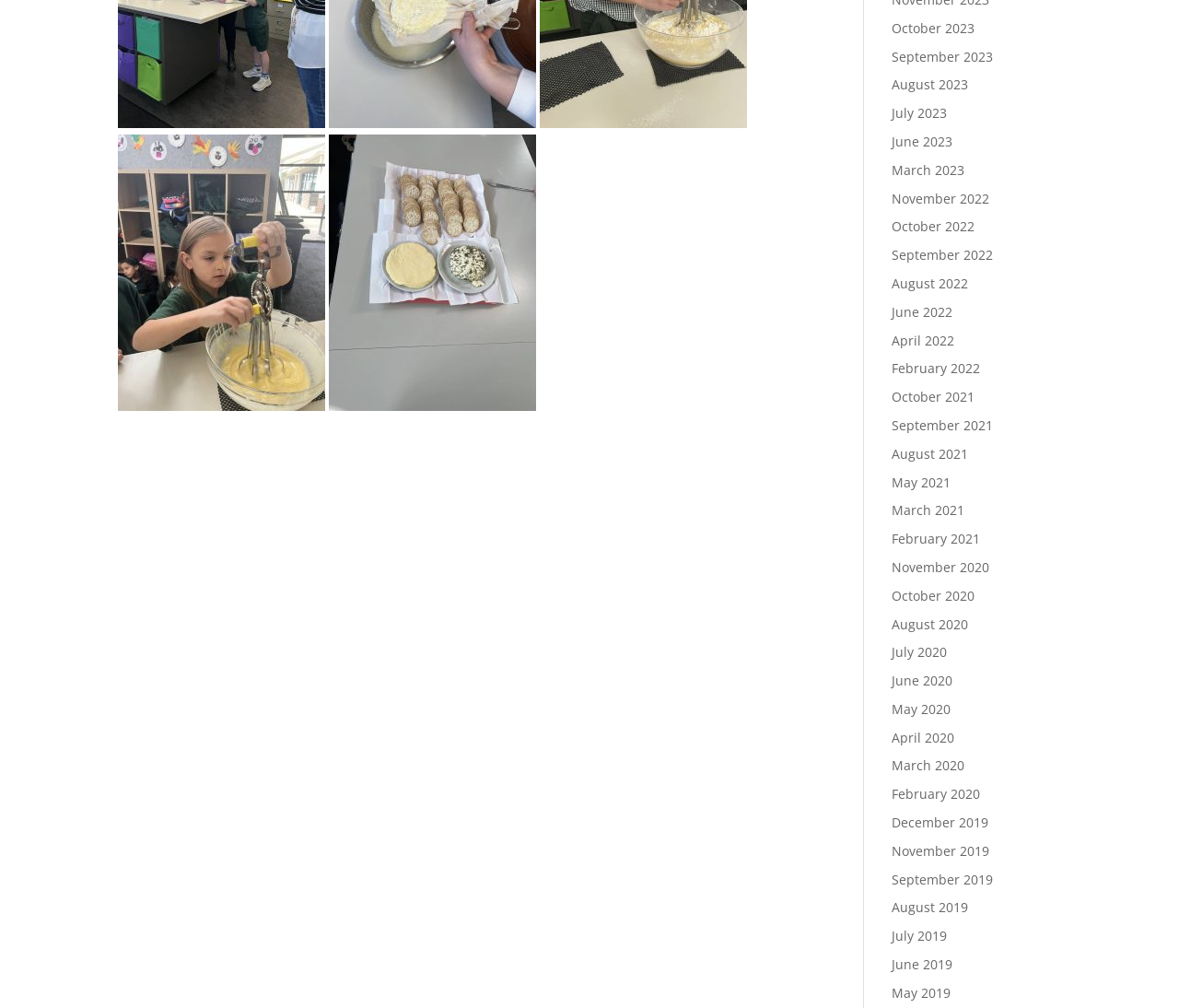Determine the bounding box coordinates in the format (top-left x, top-left y, bottom-right x, bottom-right y). Ensure all values are floating point numbers between 0 and 1. Identify the bounding box of the UI element described by: October 2021

[0.756, 0.385, 0.827, 0.402]